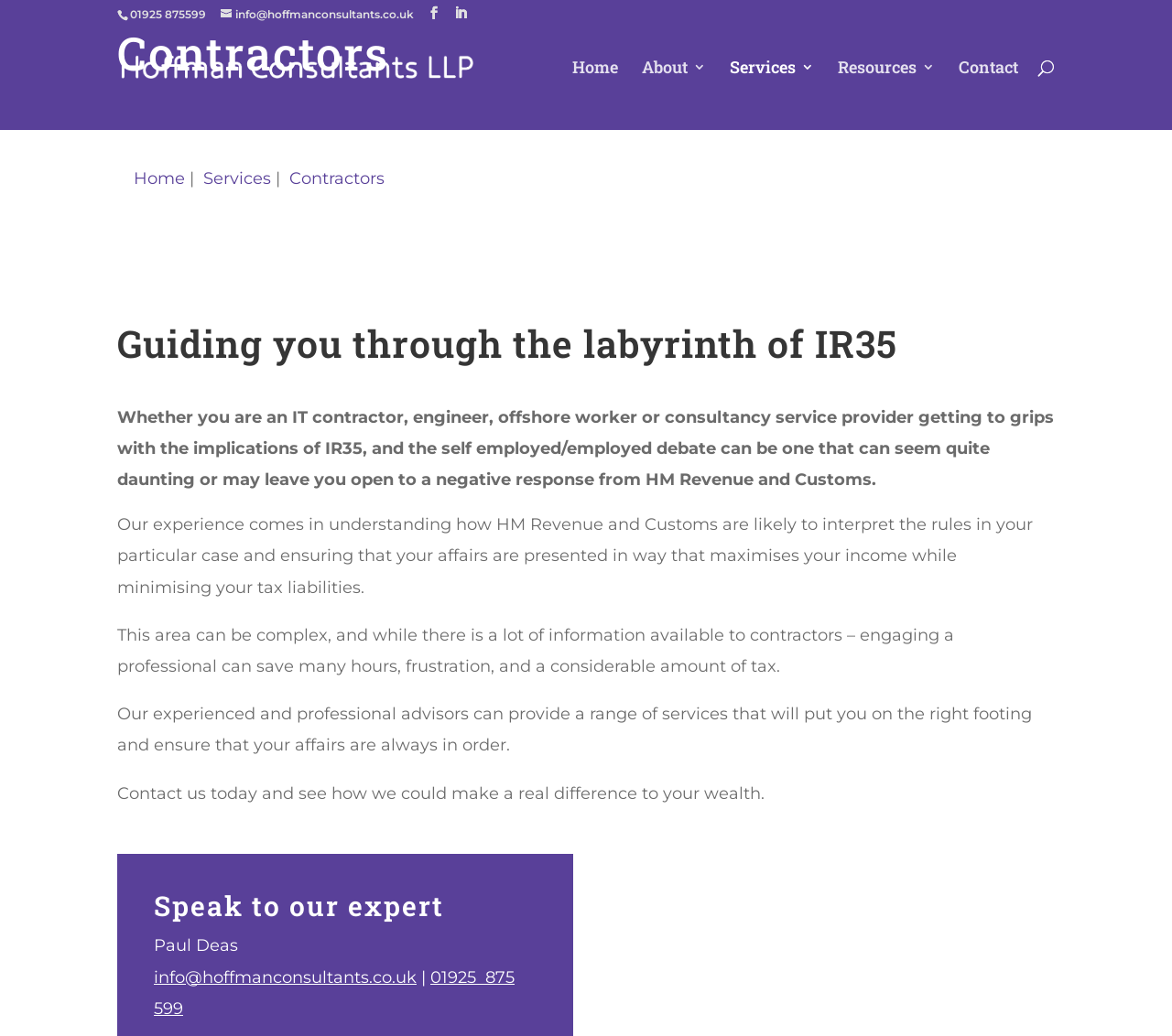Determine the bounding box coordinates for the HTML element described here: "name="s" placeholder="Search …" title="Search for:"".

[0.595, 0.026, 0.877, 0.028]